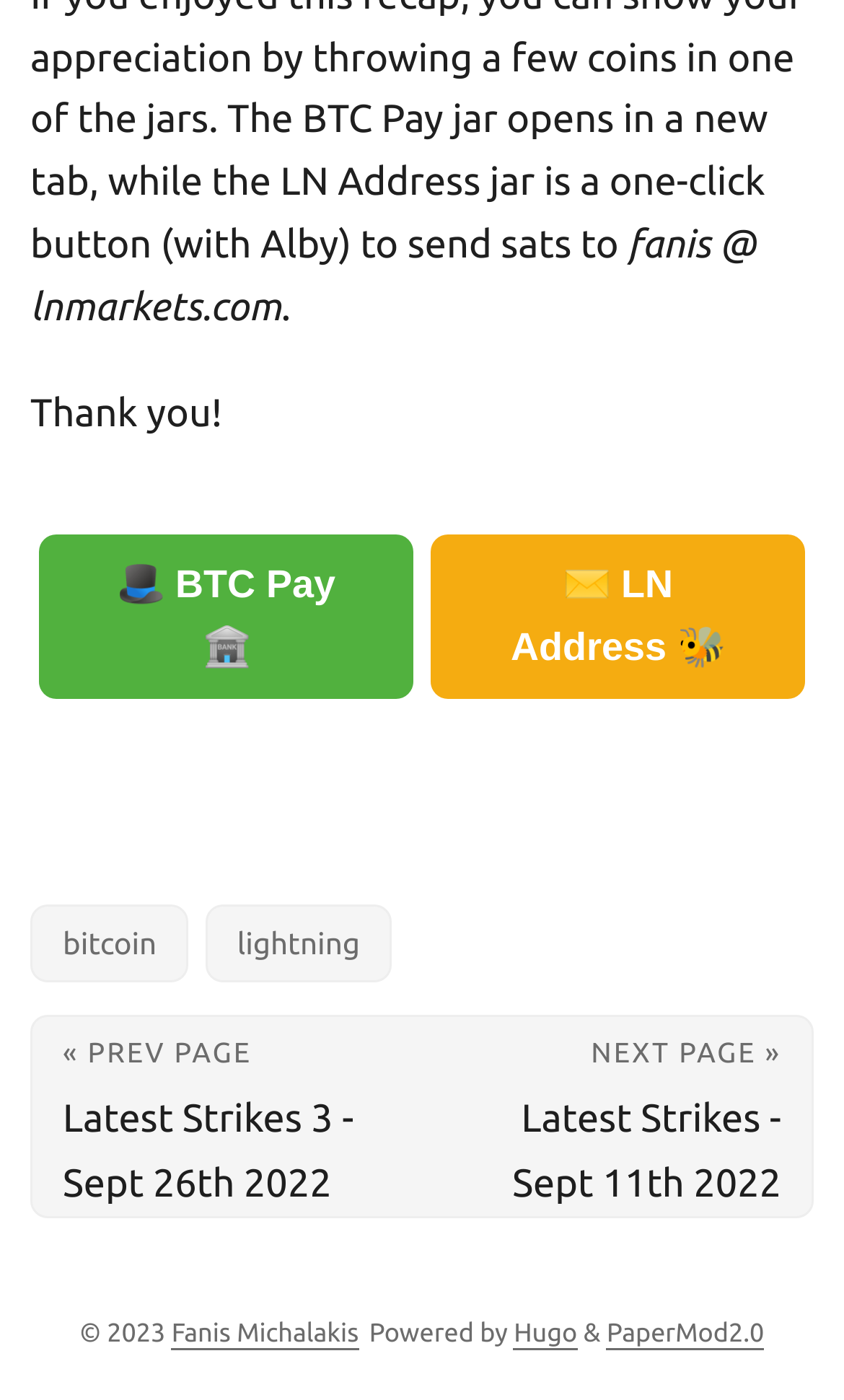Determine the bounding box coordinates of the region I should click to achieve the following instruction: "go to bitcoin page". Ensure the bounding box coordinates are four float numbers between 0 and 1, i.e., [left, top, right, bottom].

[0.036, 0.122, 0.224, 0.177]